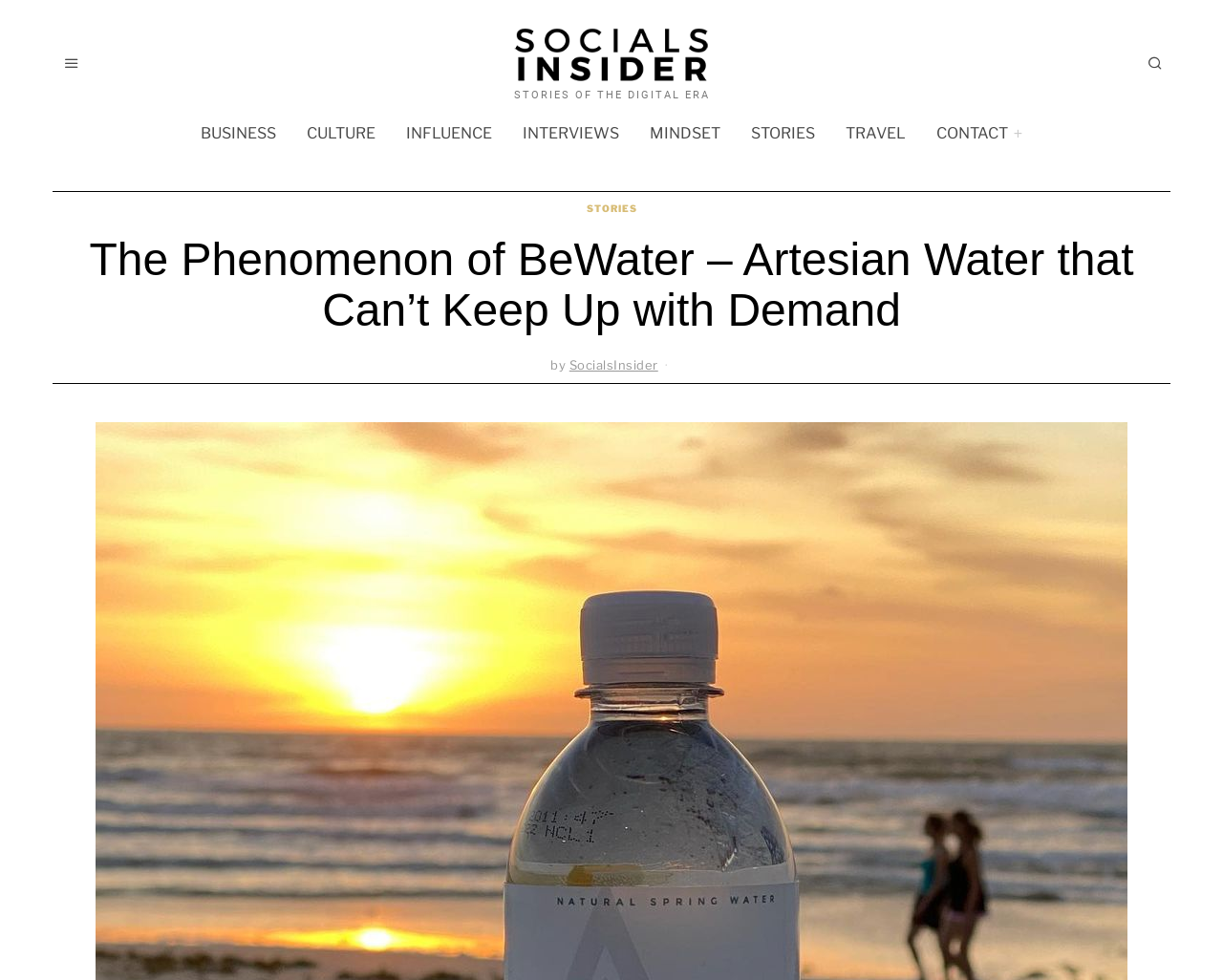Refer to the image and provide an in-depth answer to the question:
What is the name of the artesian water brand?

Based on the webpage, I found a heading that says 'The Phenomenon of BeWater – Artesian Water that Can’t Keep Up with Demand', which suggests that BE WATER is the name of the artesian water brand.